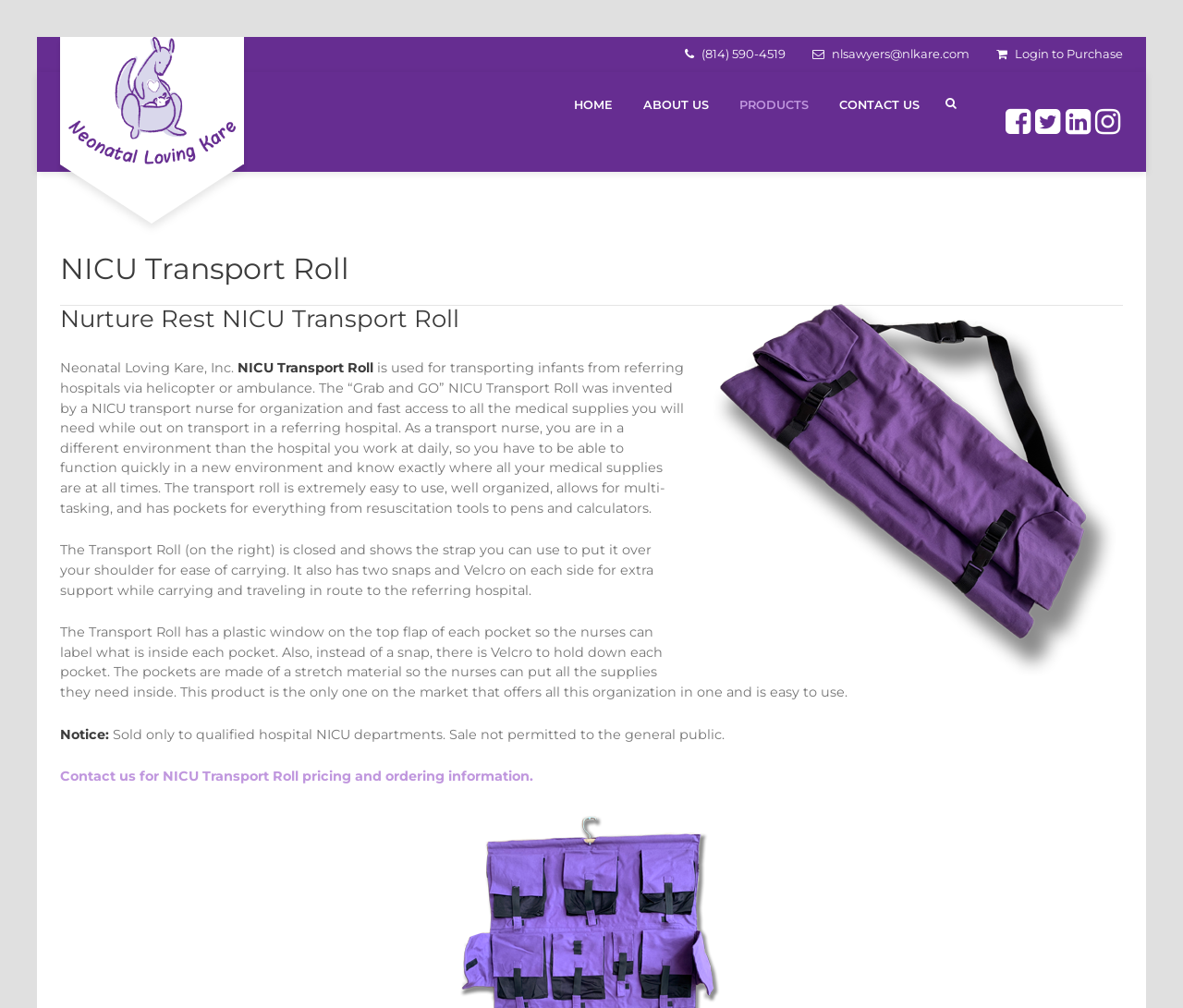Who can purchase the NICU Transport Roll?
Refer to the image and answer the question using a single word or phrase.

Qualified hospital NICU departments